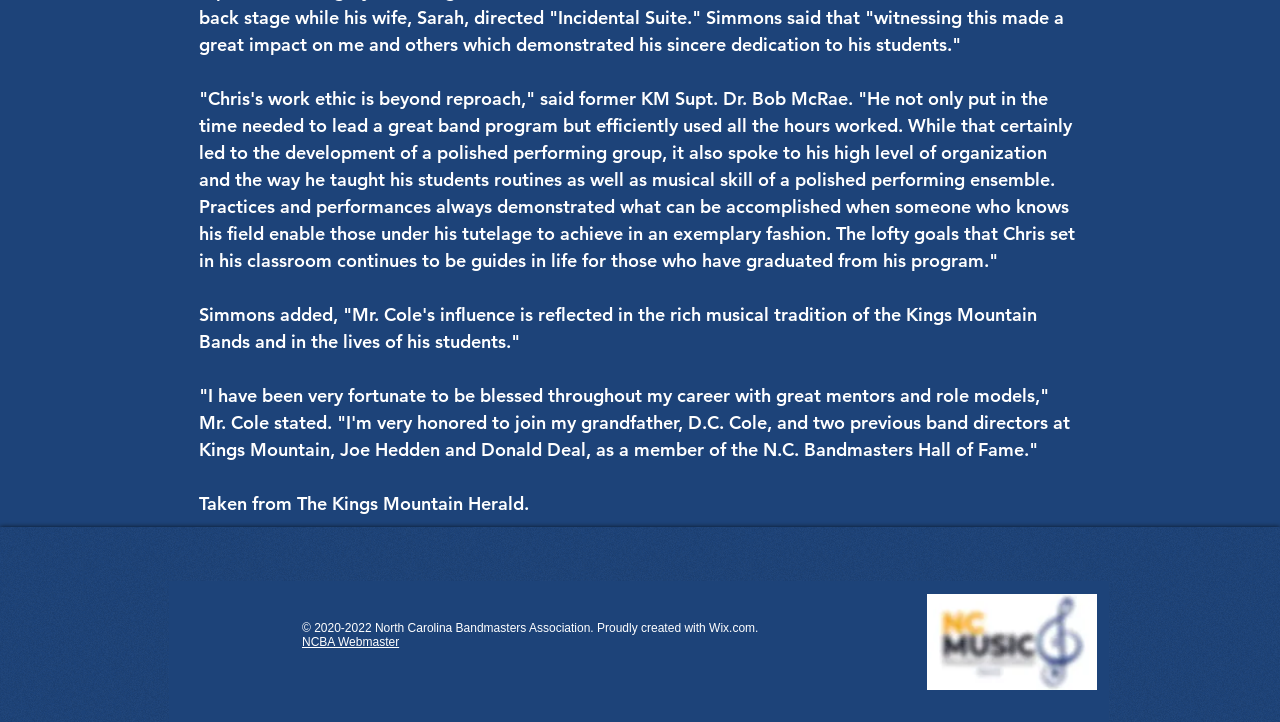Extract the bounding box of the UI element described as: "NCBA Webmaster".

[0.236, 0.88, 0.312, 0.899]